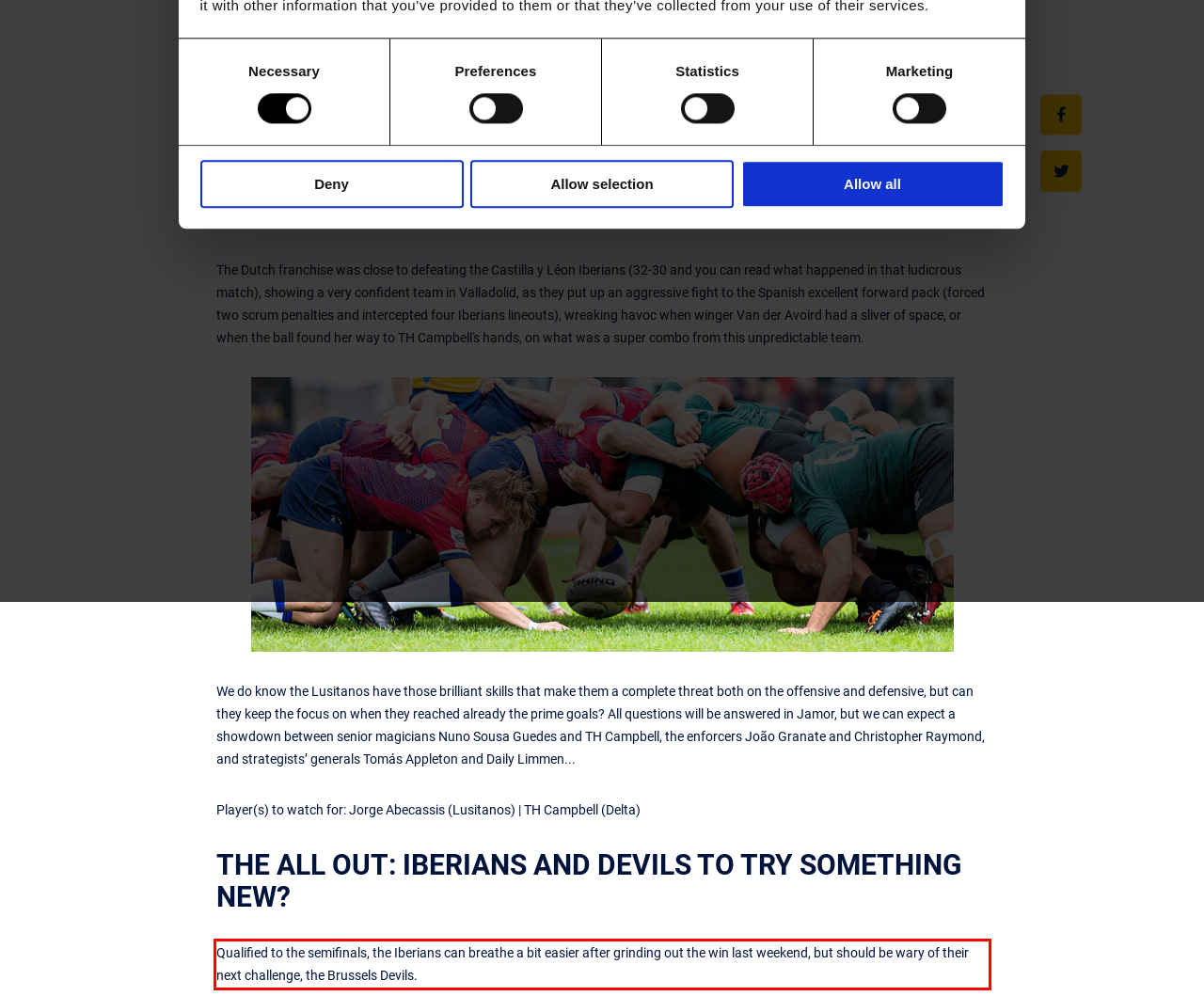You are provided with a screenshot of a webpage that includes a UI element enclosed in a red rectangle. Extract the text content inside this red rectangle.

Qualified to the semifinals, the Iberians can breathe a bit easier after grinding out the win last weekend, but should be wary of their next challenge, the Brussels Devils.